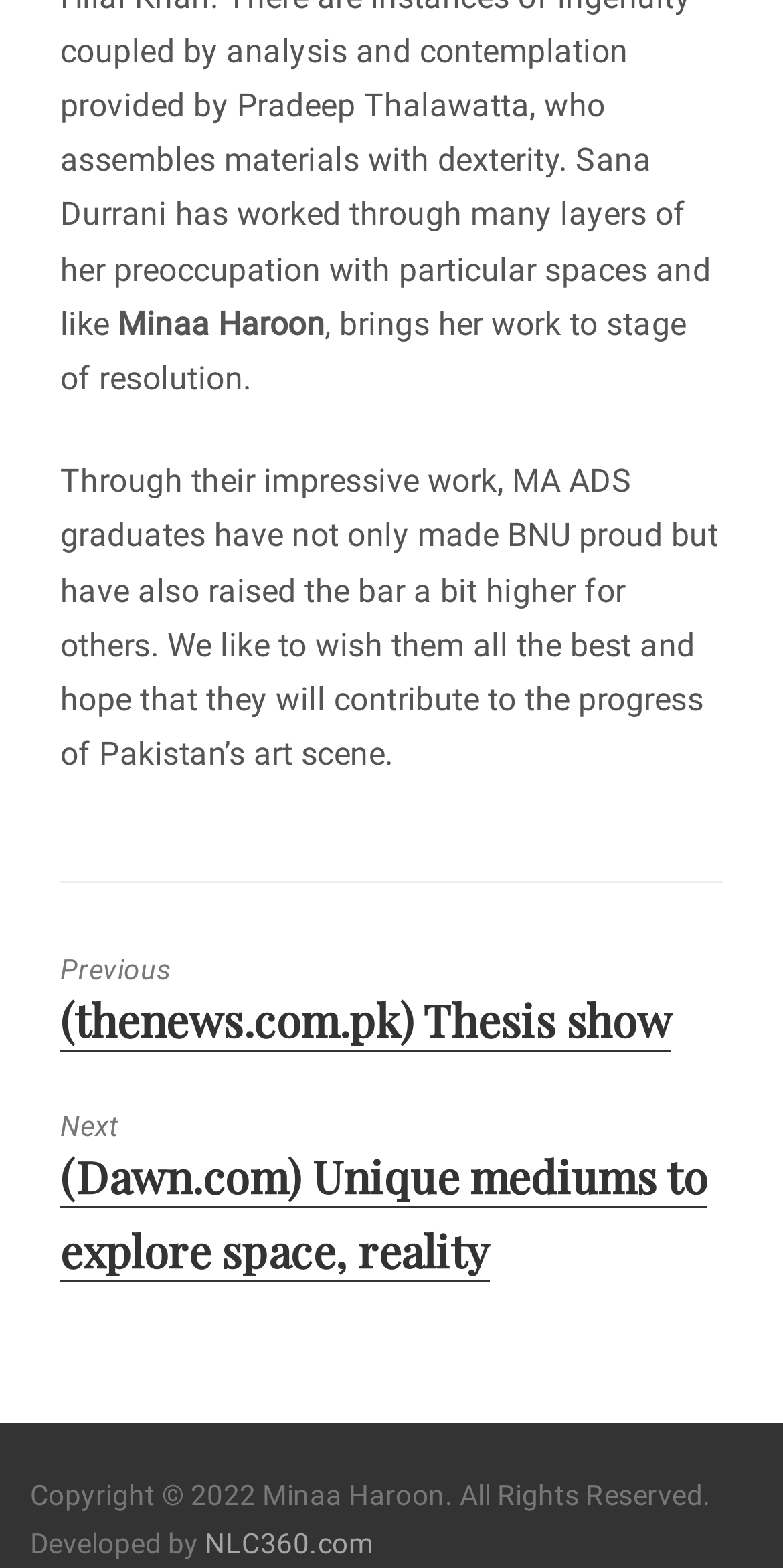Locate the UI element that matches the description PreviousPrevious post:(thenews.com.pk) Thesis show in the webpage screenshot. Return the bounding box coordinates in the format (top-left x, top-left y, bottom-right x, bottom-right y), with values ranging from 0 to 1.

[0.077, 0.61, 0.923, 0.667]